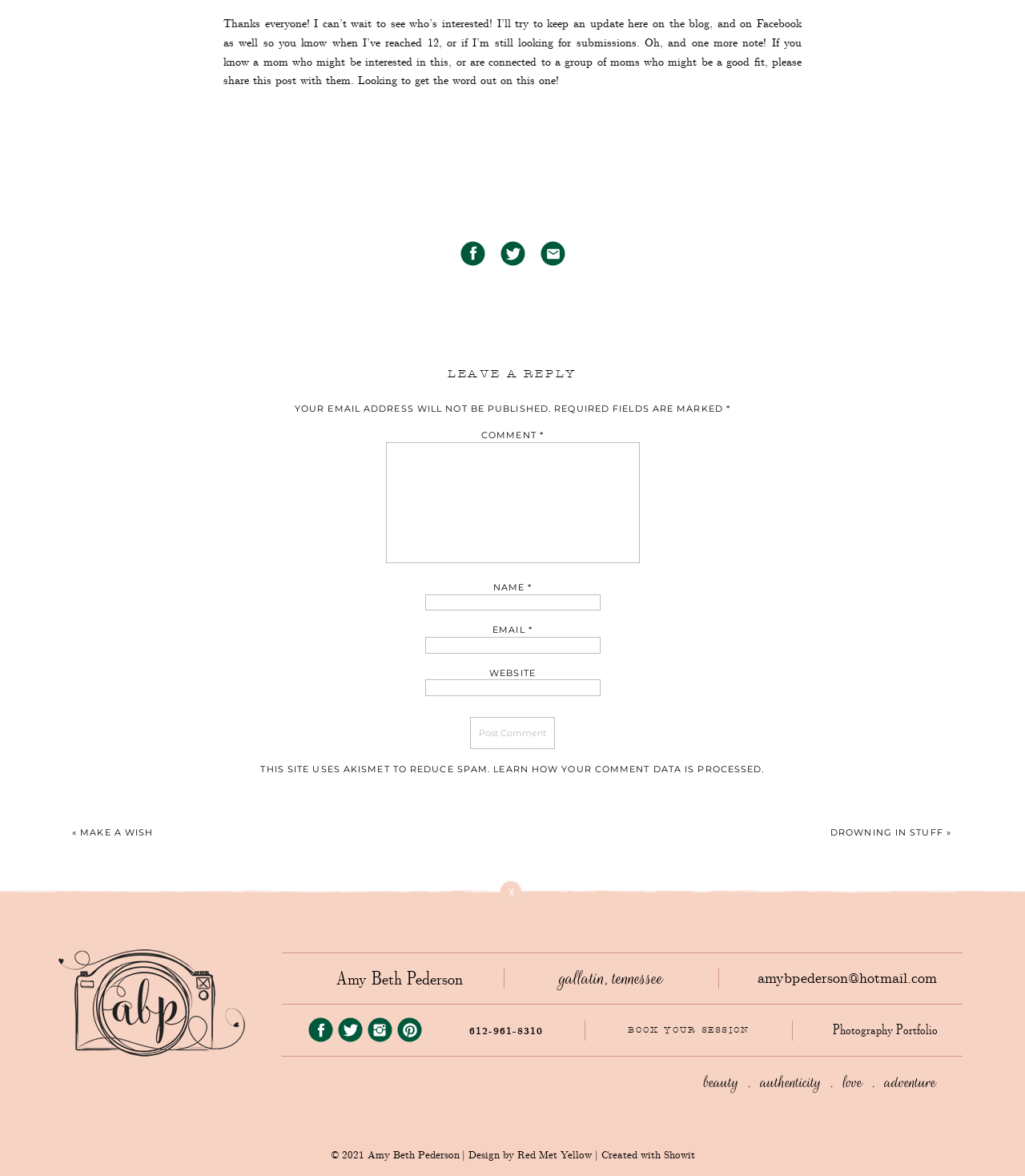What is the location mentioned?
Could you answer the question in a detailed manner, providing as much information as possible?

I found the location by looking at the bottom of the webpage, where it says 'gallatin, tennessee'. This suggests that the author or owner of the webpage is based in or associated with Gallatin, Tennessee.